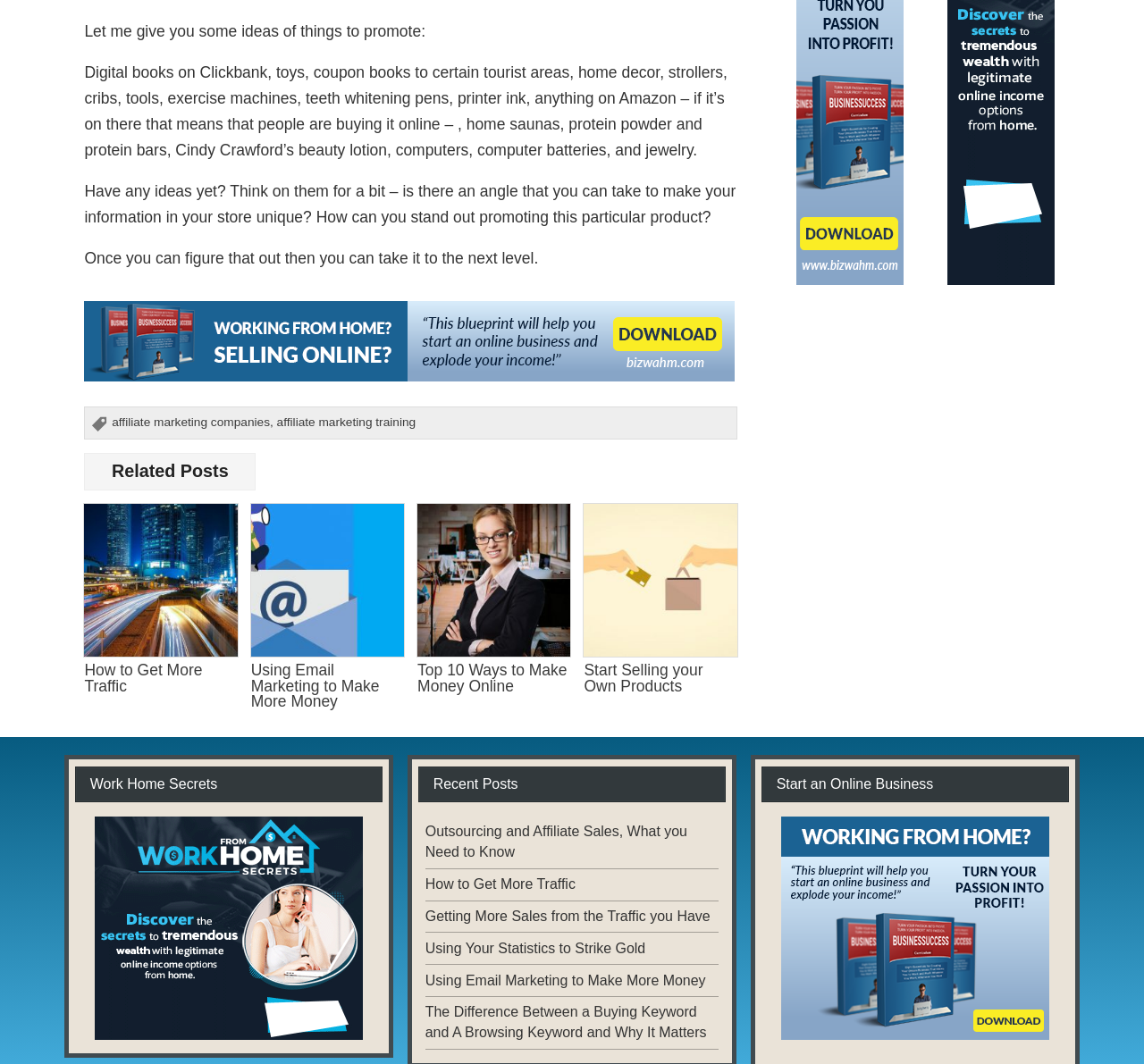Observe the image and answer the following question in detail: What is the topic of the webpage?

The webpage appears to be about online business, as it discusses various topics related to making money online, such as affiliate marketing, email marketing, and selling products. The presence of links to related articles and headings like 'Start an Online Business' and 'Work Home Secrets' also suggest that the webpage is focused on online business.